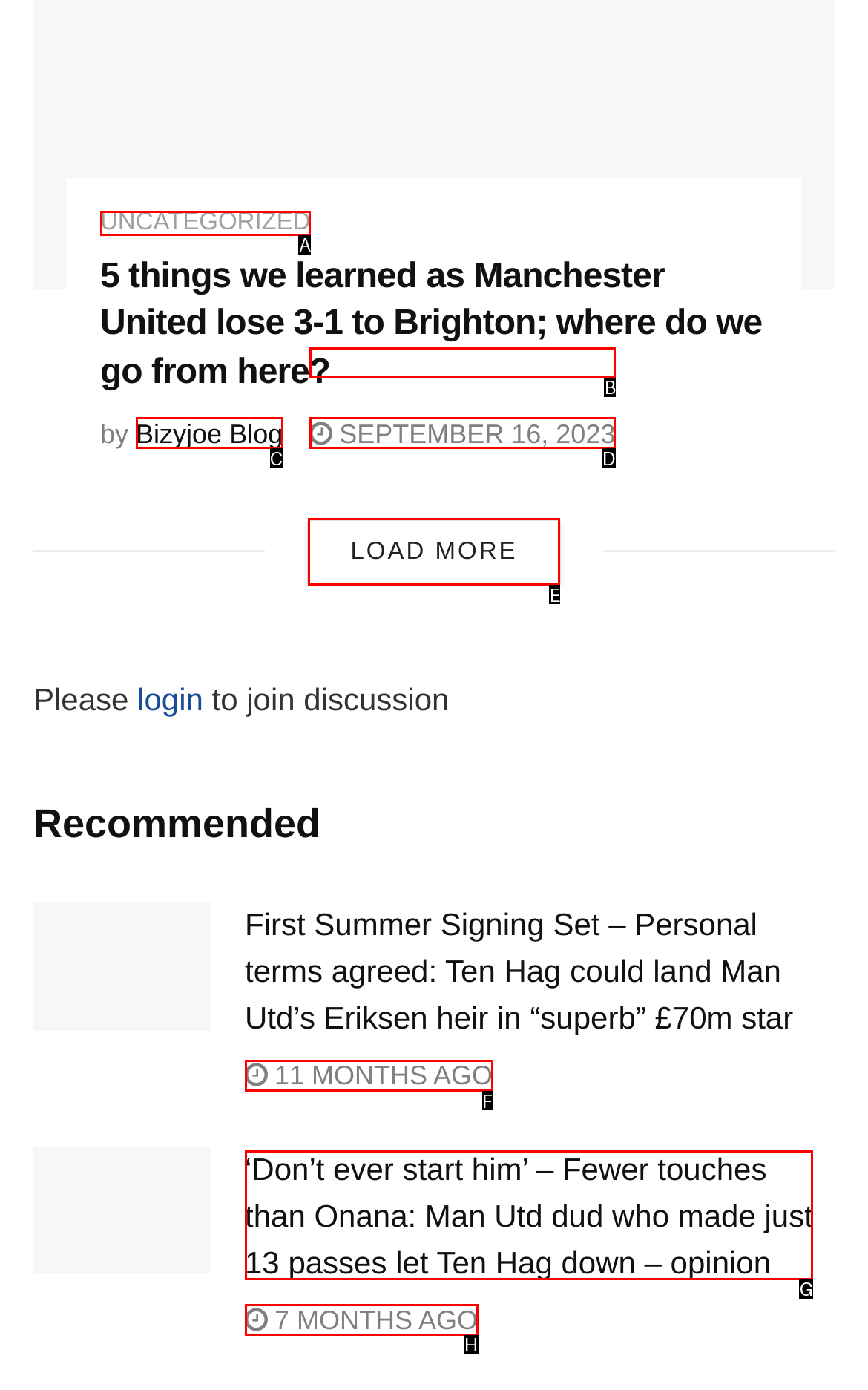Tell me which one HTML element I should click to complete the following task: Check the news on September 18, 2023 Answer with the option's letter from the given choices directly.

B